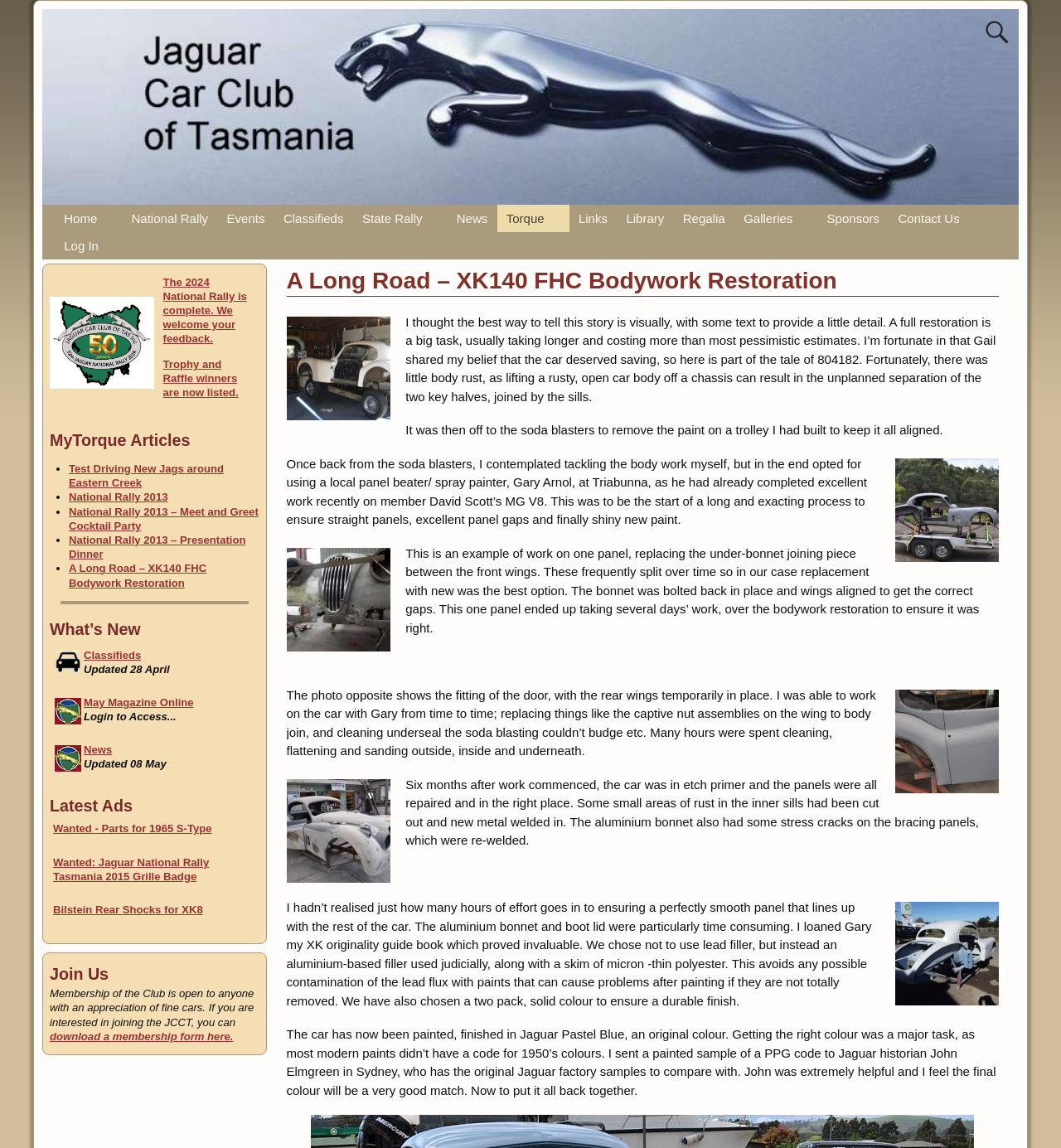How many images are there in the XK140 FHC Bodywork Restoration article?
Please elaborate on the answer to the question with detailed information.

I counted the number of images in the article, which are XK140_1, XK140_2, XK140_3, XK140_4, XK140_5, and XK140_6.